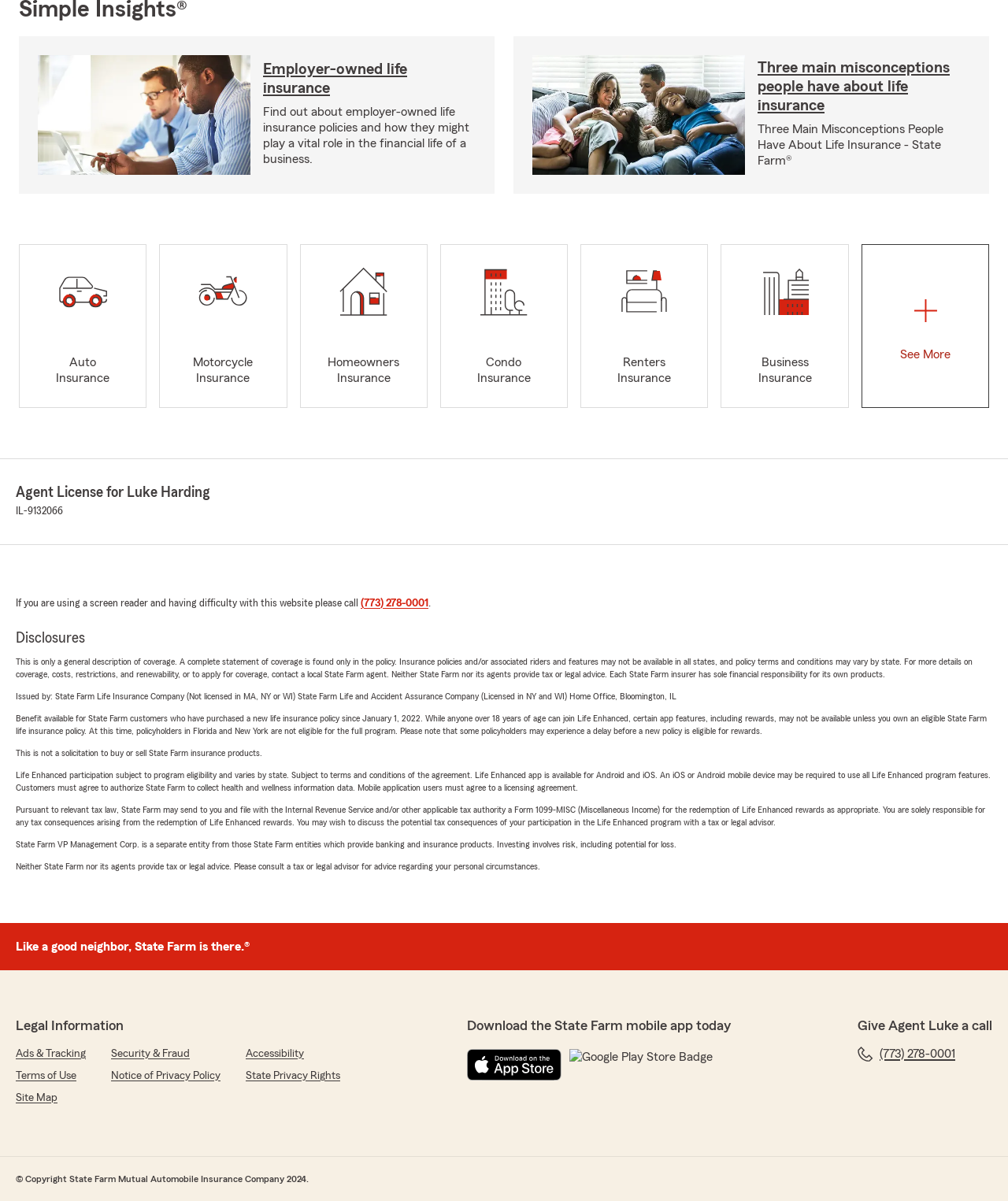Identify the bounding box coordinates for the element you need to click to achieve the following task: "Call the dentist's office". The coordinates must be four float values ranging from 0 to 1, formatted as [left, top, right, bottom].

None